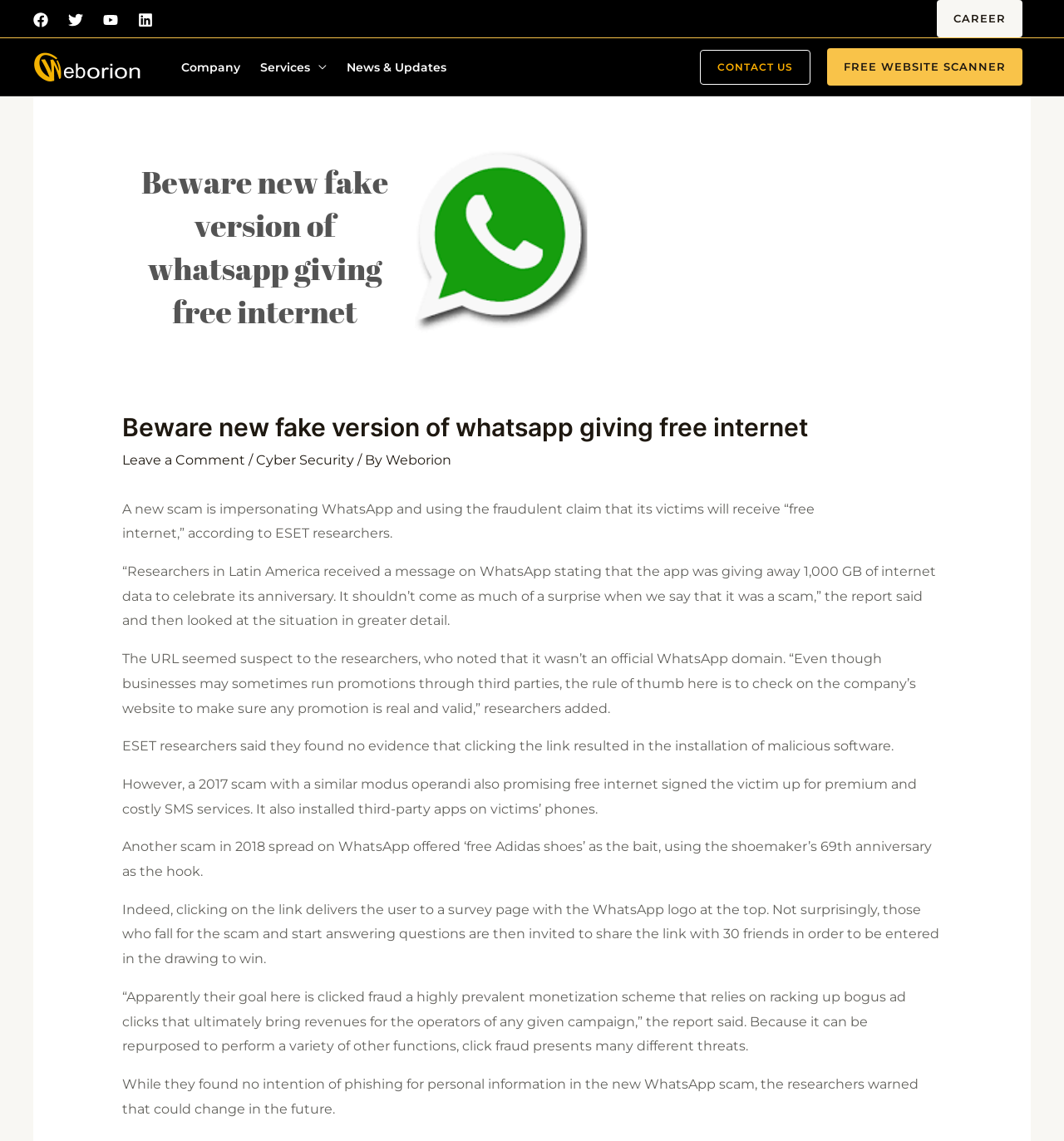Please find the bounding box coordinates of the element that must be clicked to perform the given instruction: "Read News & Updates". The coordinates should be four float numbers from 0 to 1, i.e., [left, top, right, bottom].

[0.316, 0.045, 0.429, 0.072]